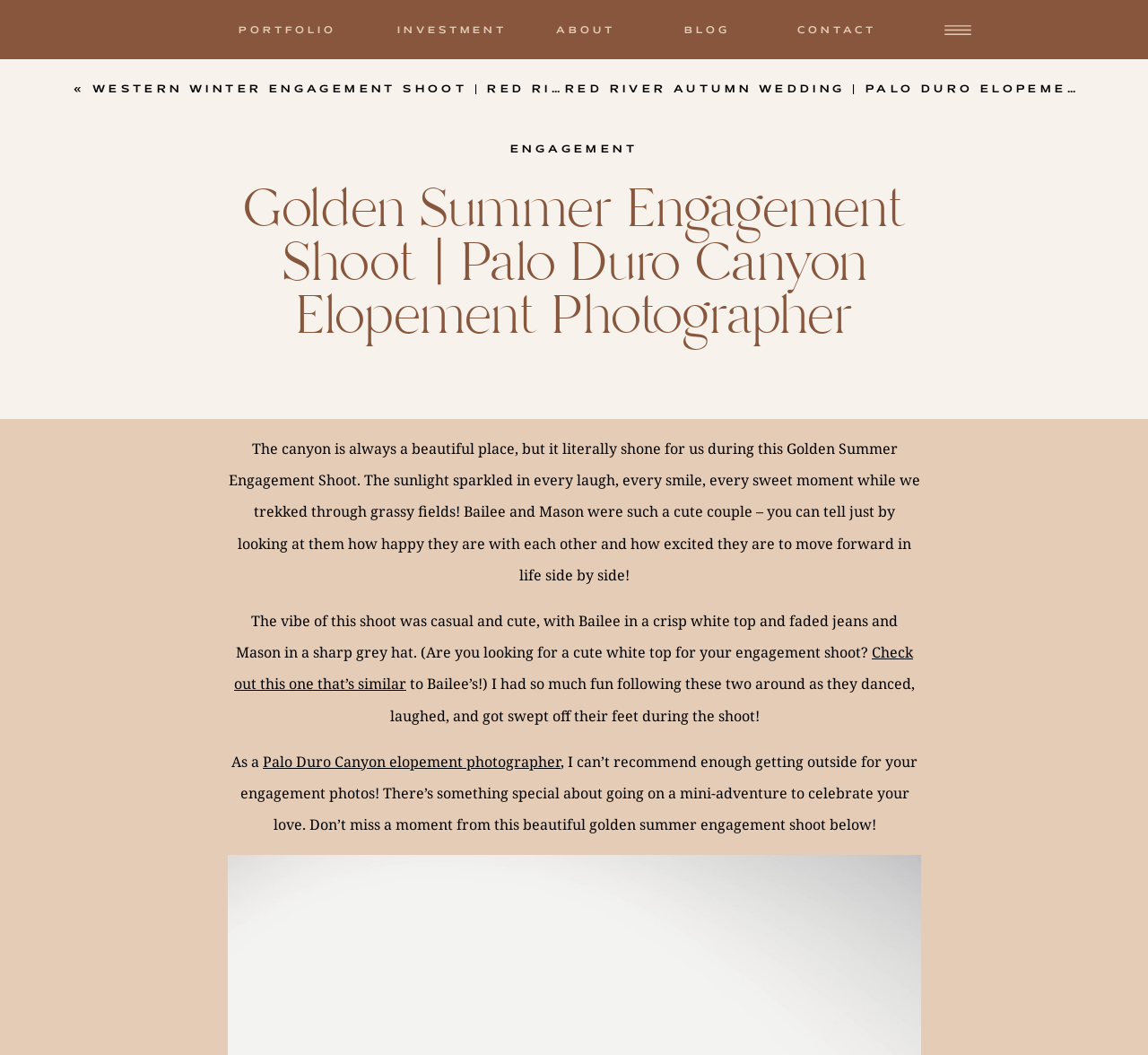Please identify the bounding box coordinates of the region to click in order to complete the given instruction: "Read about the investment". The coordinates should be four float numbers between 0 and 1, i.e., [left, top, right, bottom].

[0.346, 0.021, 0.445, 0.036]